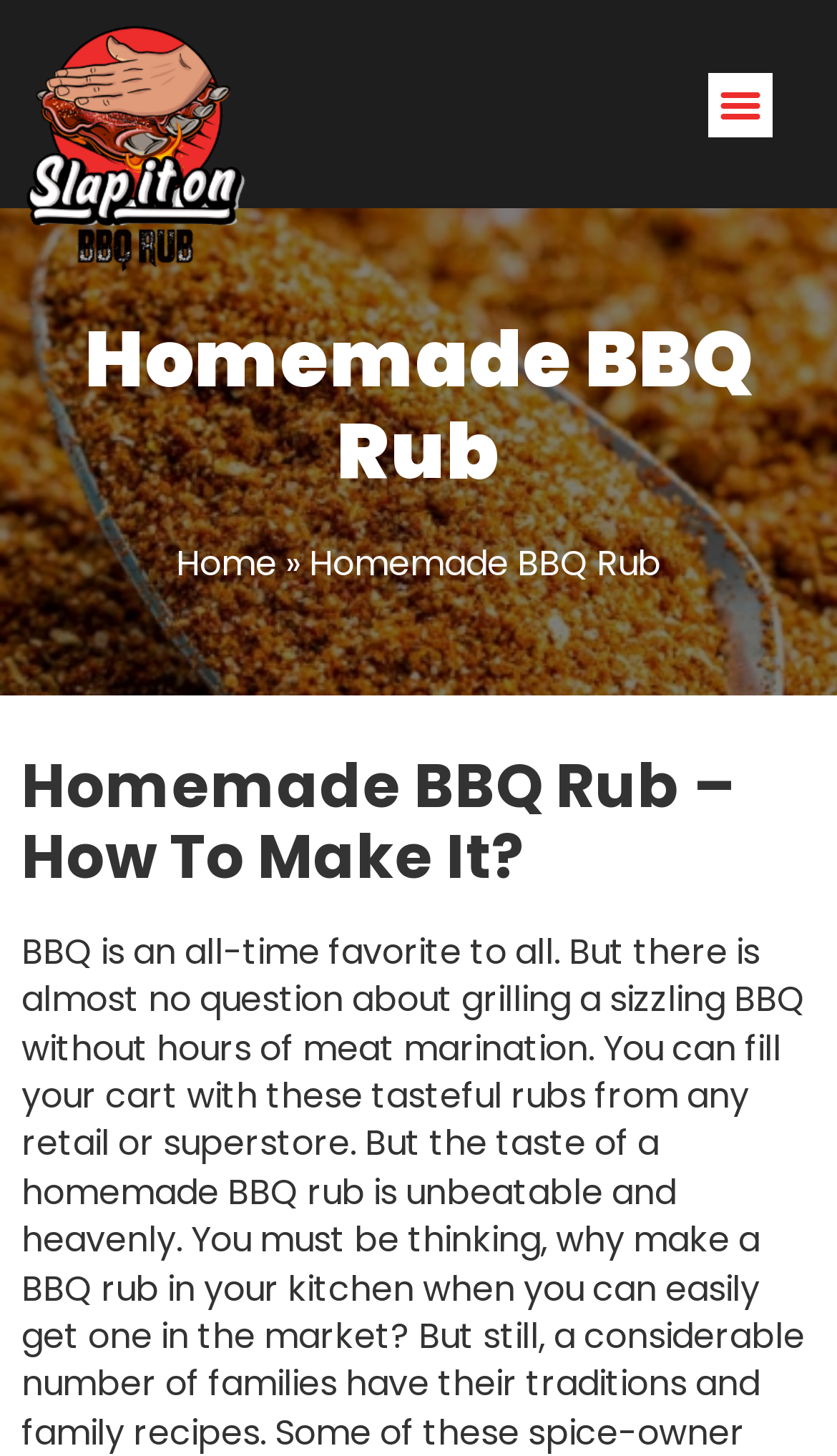Locate the bounding box of the UI element described in the following text: "alt="slap it on logo"".

[0.026, 0.015, 0.294, 0.192]